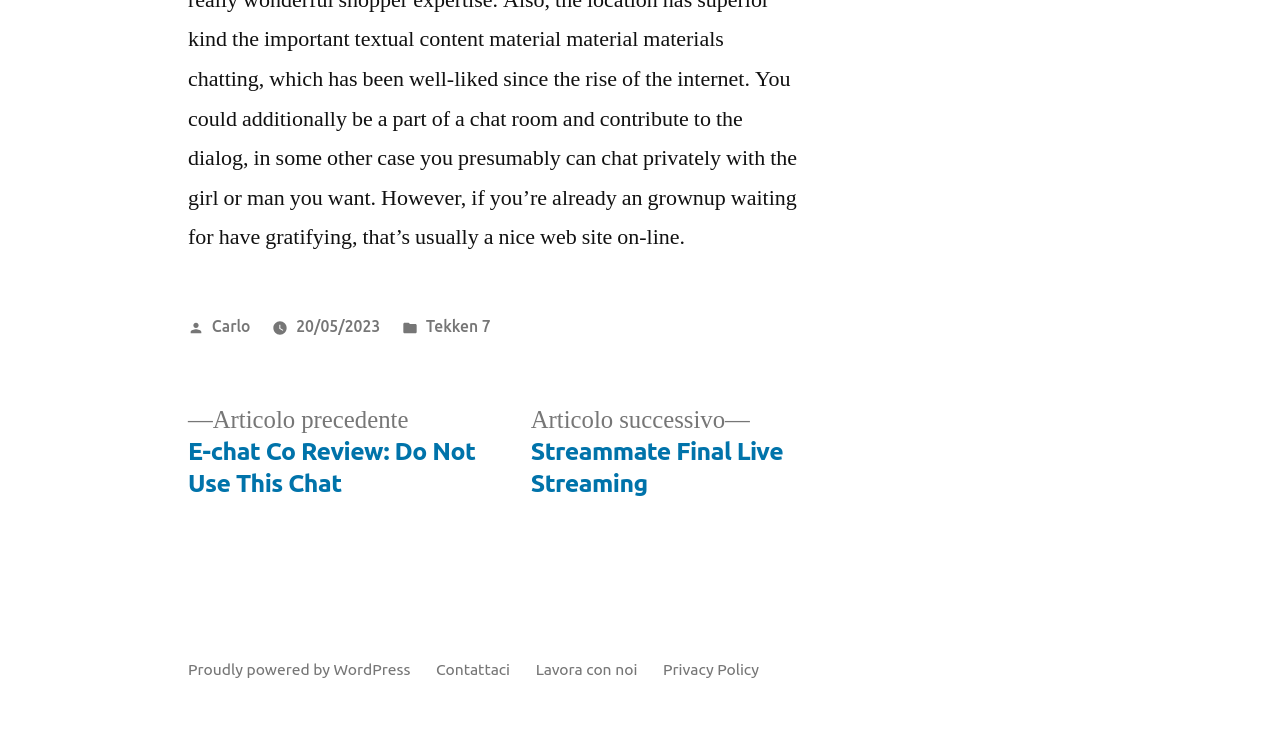What is the date of publication?
Please provide a comprehensive answer based on the visual information in the image.

The date of publication can be found in the footer section of the webpage, where it says '20/05/2023' next to the publisher's name, Carlo.